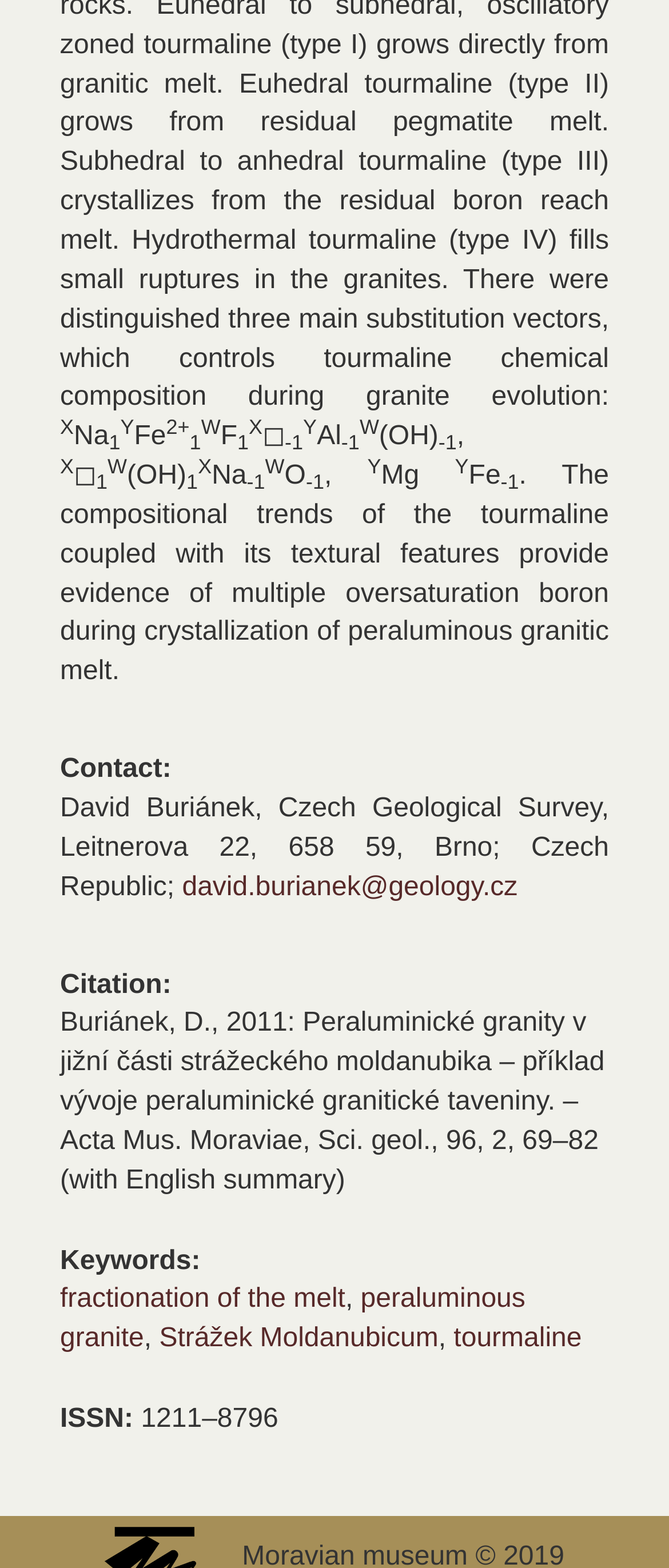Respond with a single word or short phrase to the following question: 
What is the chemical symbol for Sodium?

Na